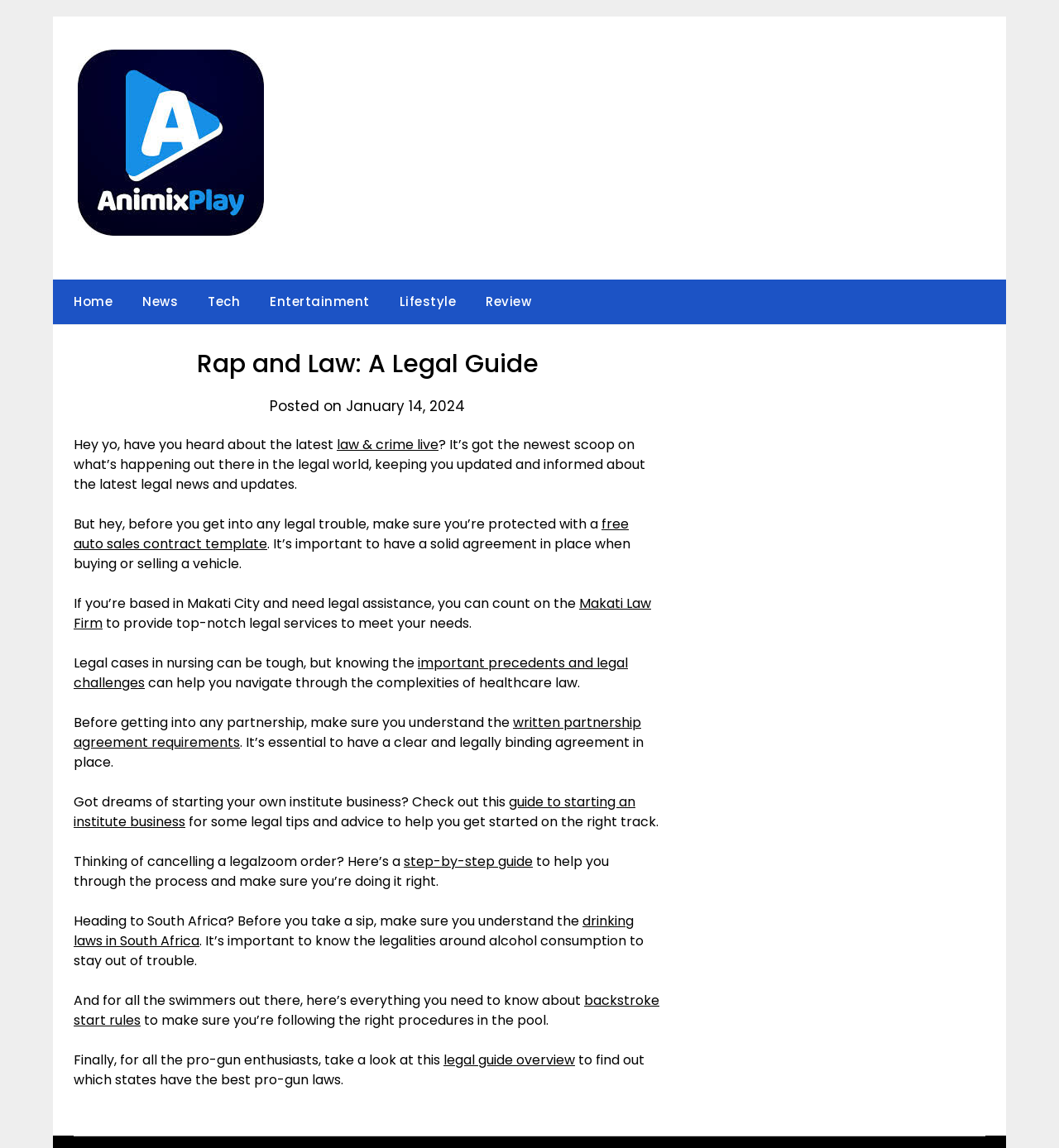Please give a succinct answer to the question in one word or phrase:
What is the purpose of having a free auto sales contract template?

To have a solid agreement in place